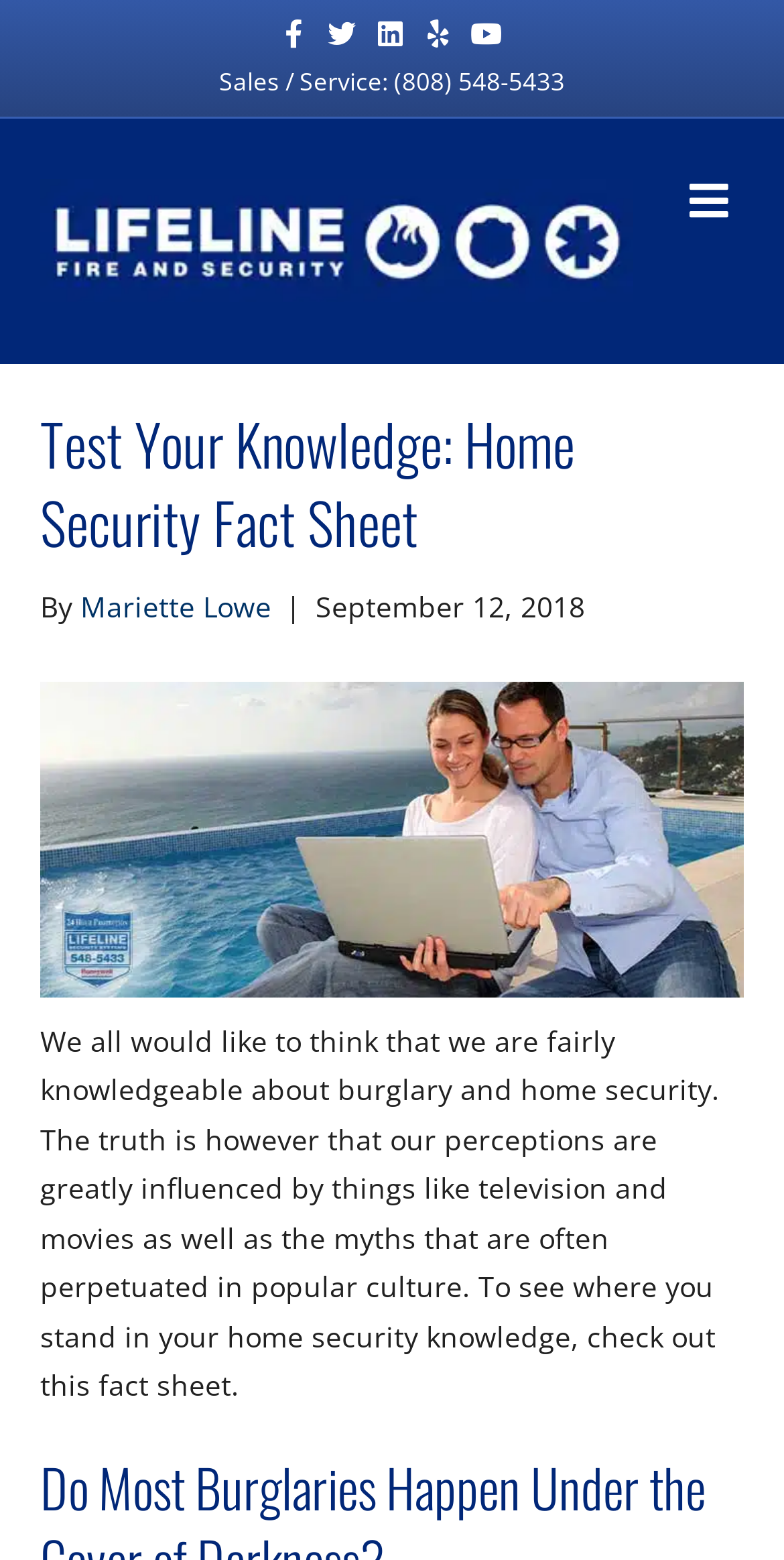Please identify the primary heading on the webpage and return its text.

Test Your Knowledge: Home Security Fact Sheet